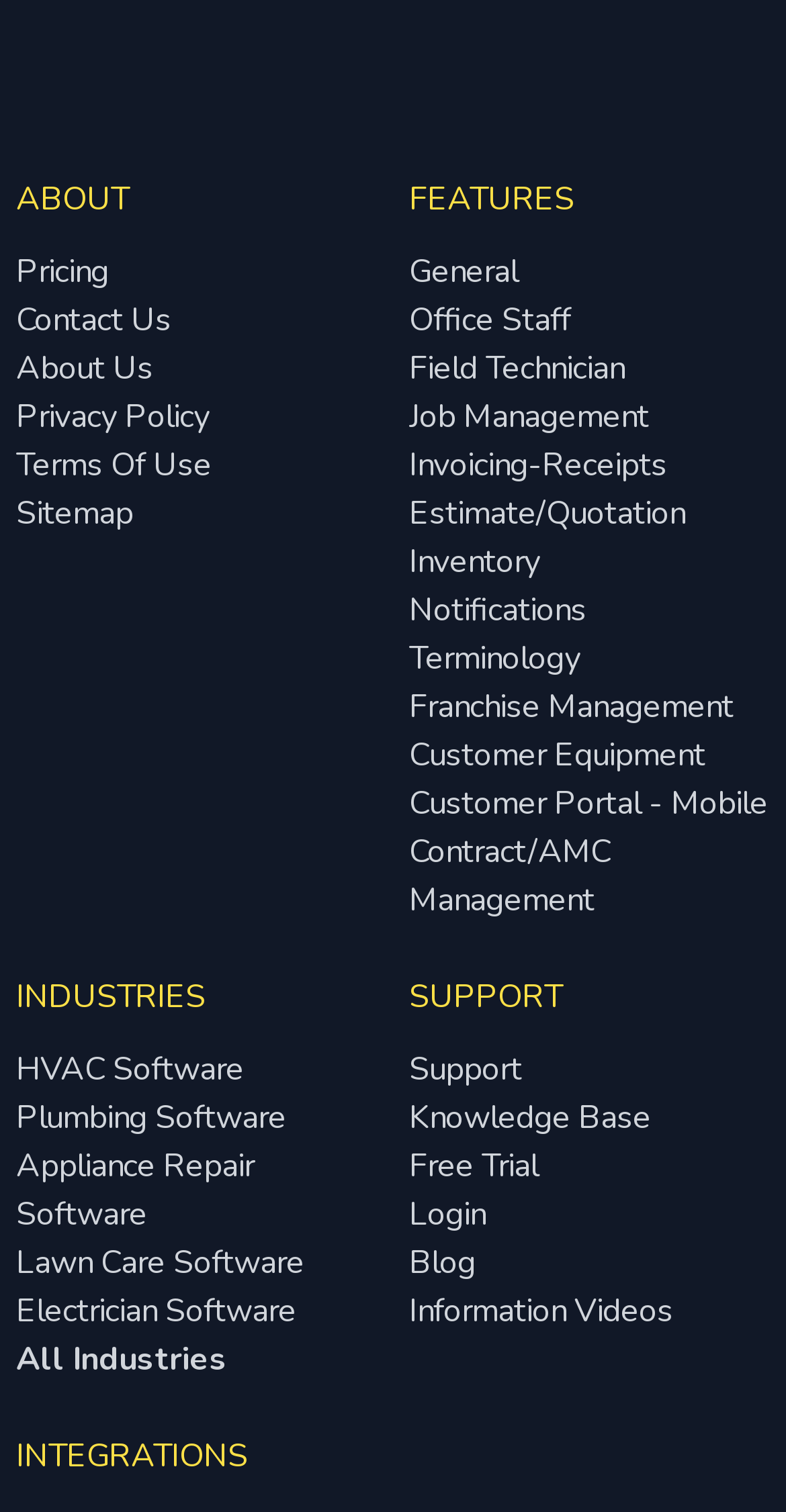Please reply to the following question with a single word or a short phrase:
What is the second link under the 'SUPPORT' heading?

Knowledge Base